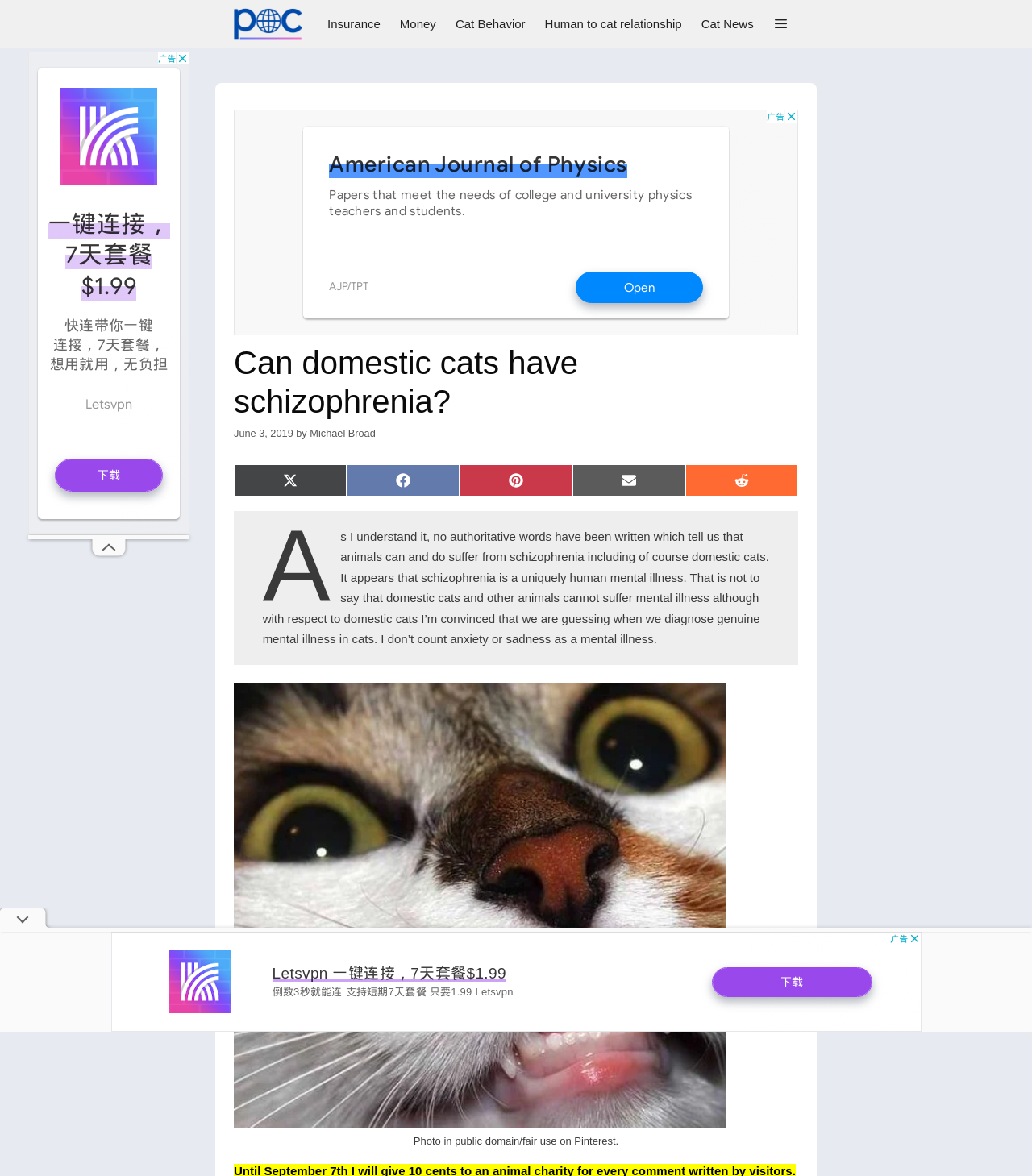Please find the bounding box coordinates of the element that you should click to achieve the following instruction: "Click on the 'Michael Broad' link". The coordinates should be presented as four float numbers between 0 and 1: [left, top, right, bottom].

[0.227, 0.0, 0.301, 0.041]